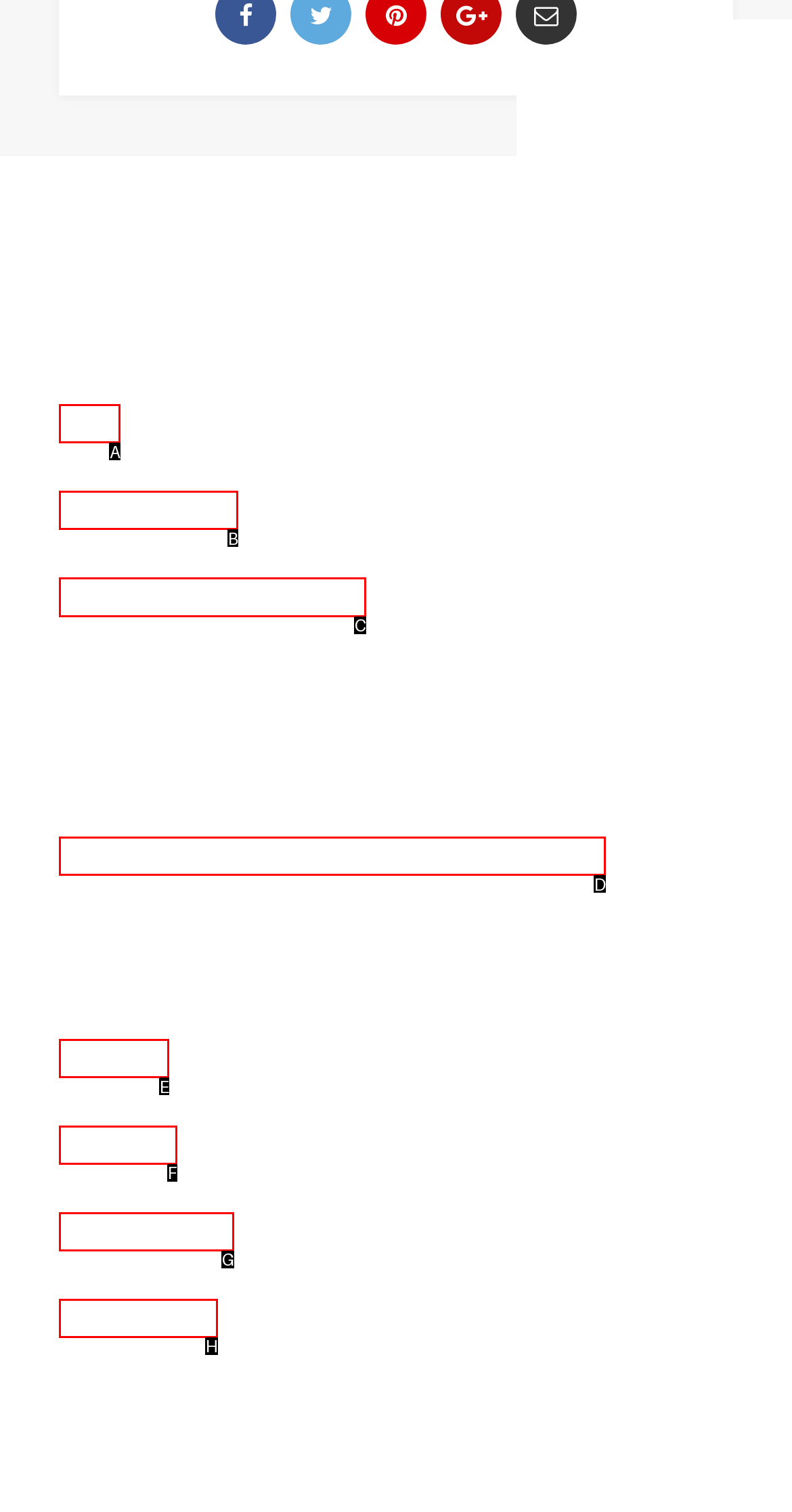To complete the task: request a consultation, which option should I click? Answer with the appropriate letter from the provided choices.

C